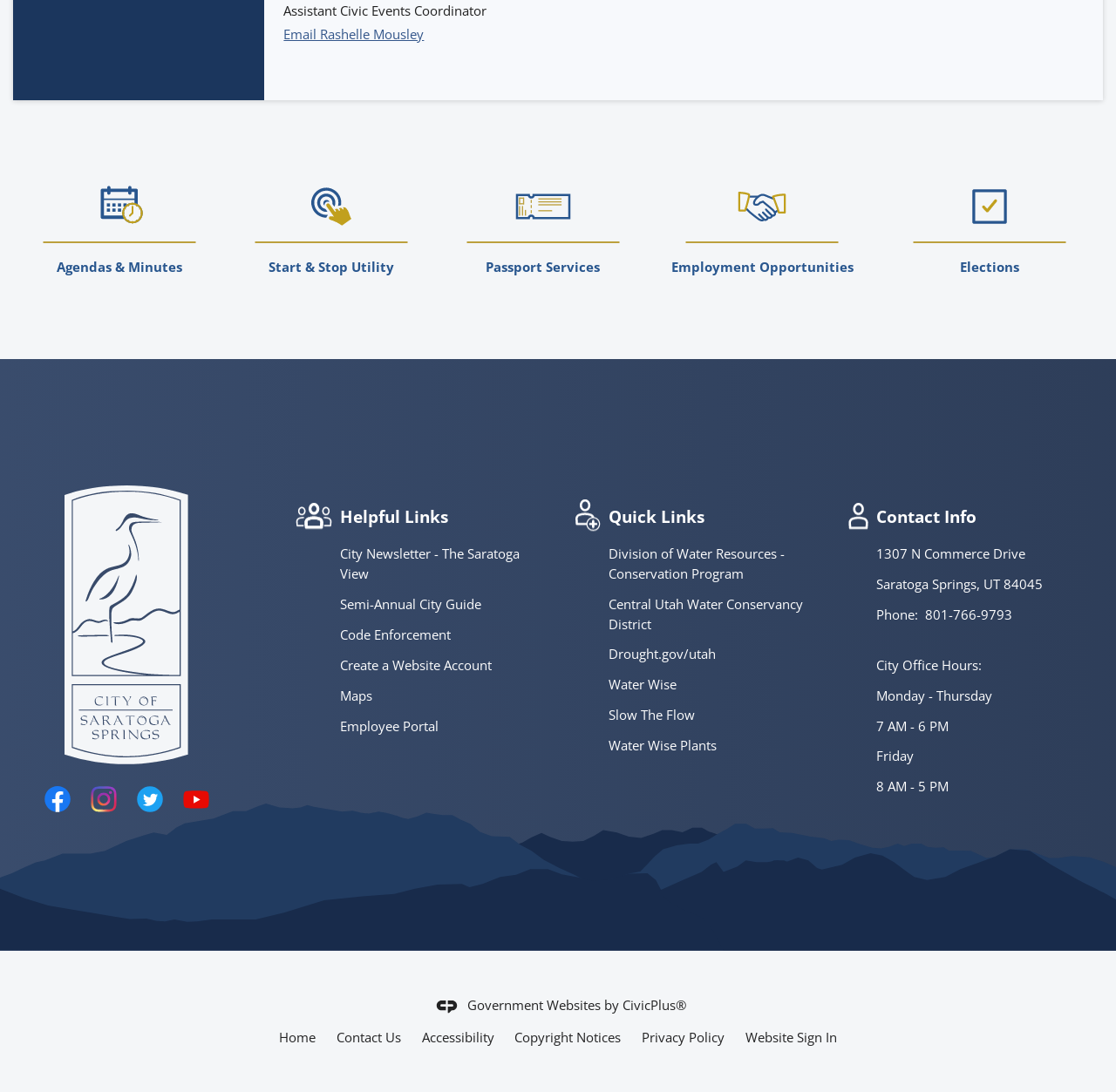Find the bounding box coordinates of the clickable area required to complete the following action: "Email Rashelle Mousley".

[0.254, 0.023, 0.38, 0.039]